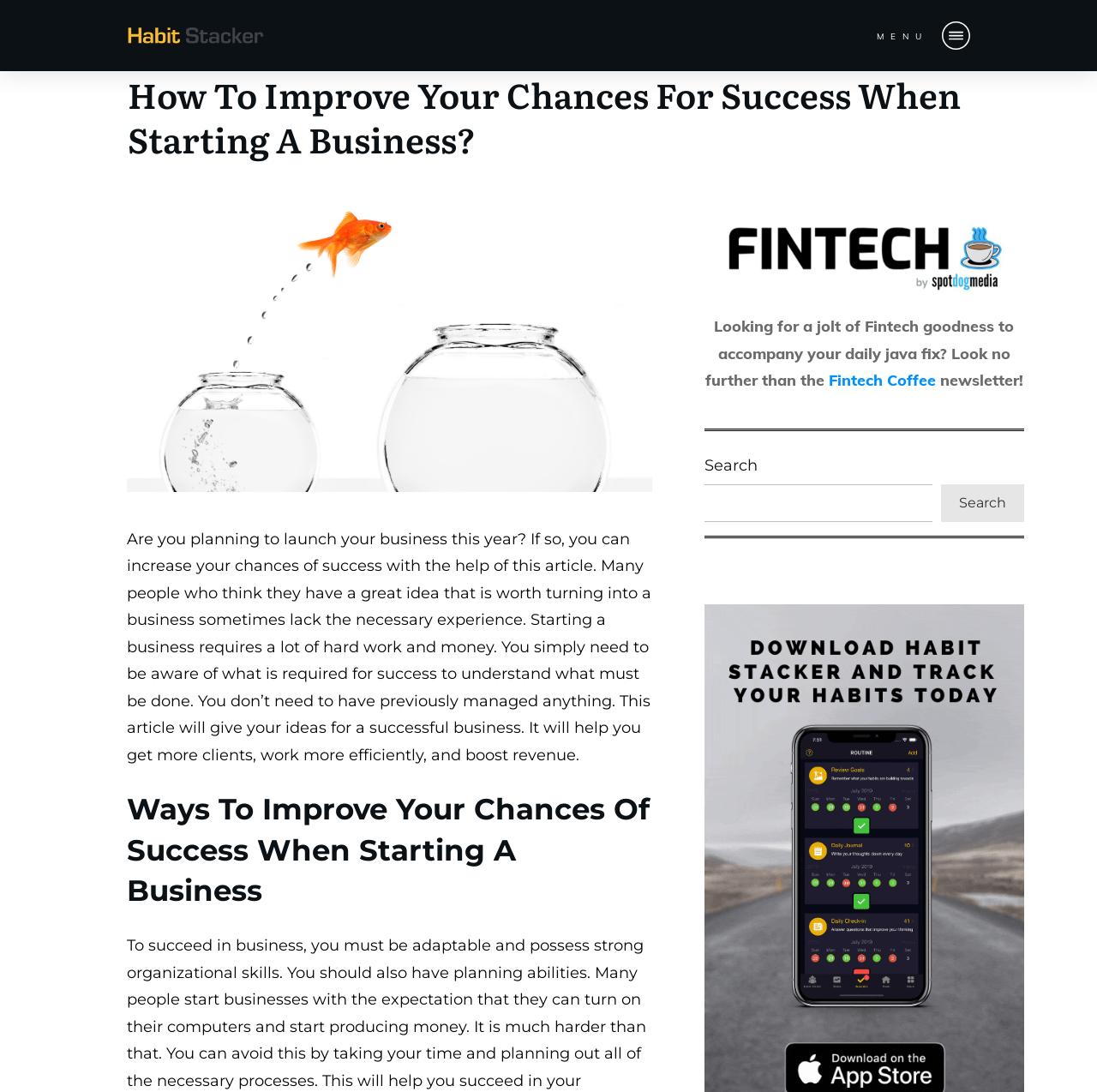Provide a one-word or short-phrase answer to the question:
What is the topic of the section after the introduction?

Ways to improve chances of success